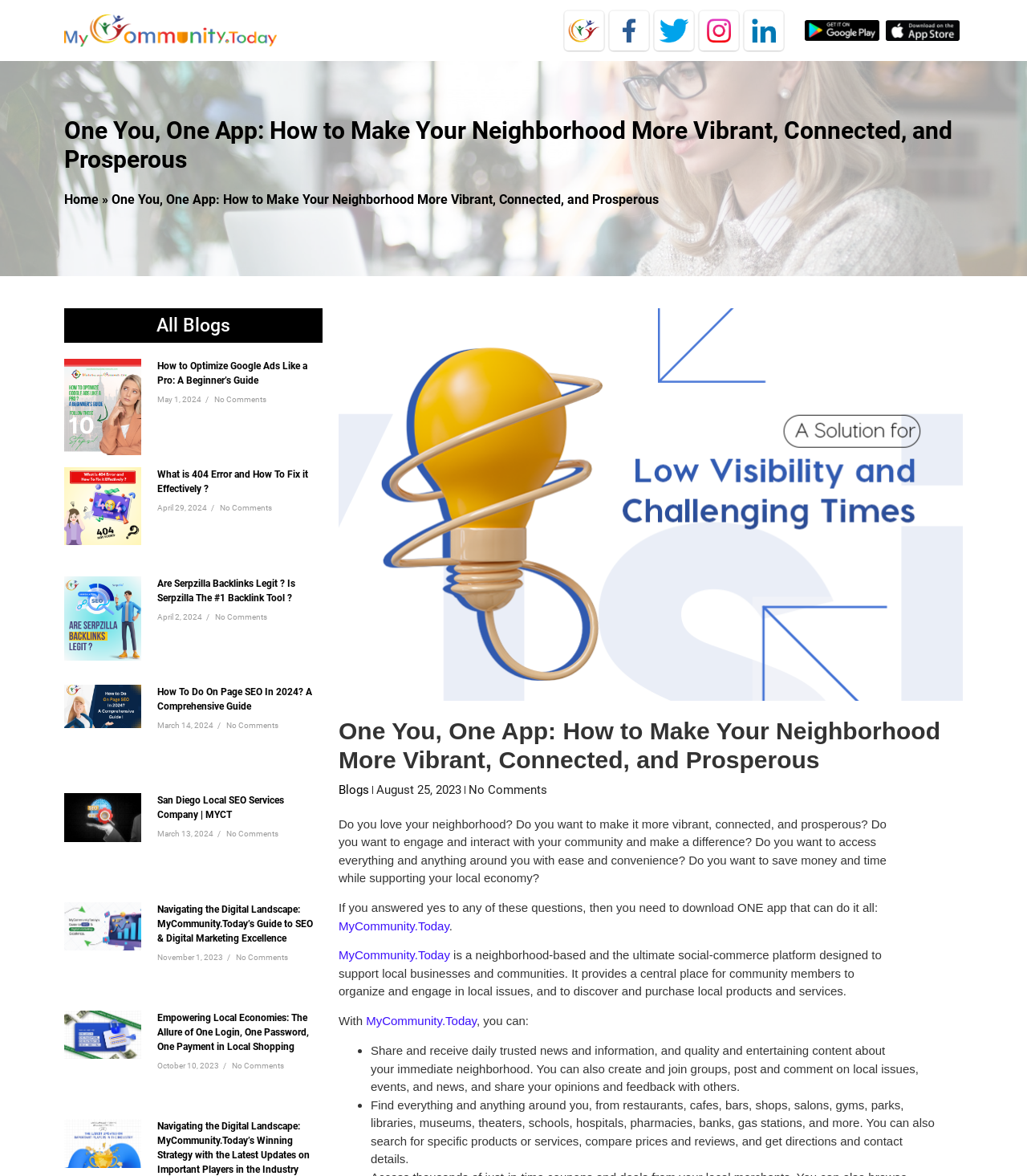Please identify the bounding box coordinates of the element that needs to be clicked to perform the following instruction: "Download the Mycommunity app from the Play Store".

[0.784, 0.017, 0.857, 0.035]